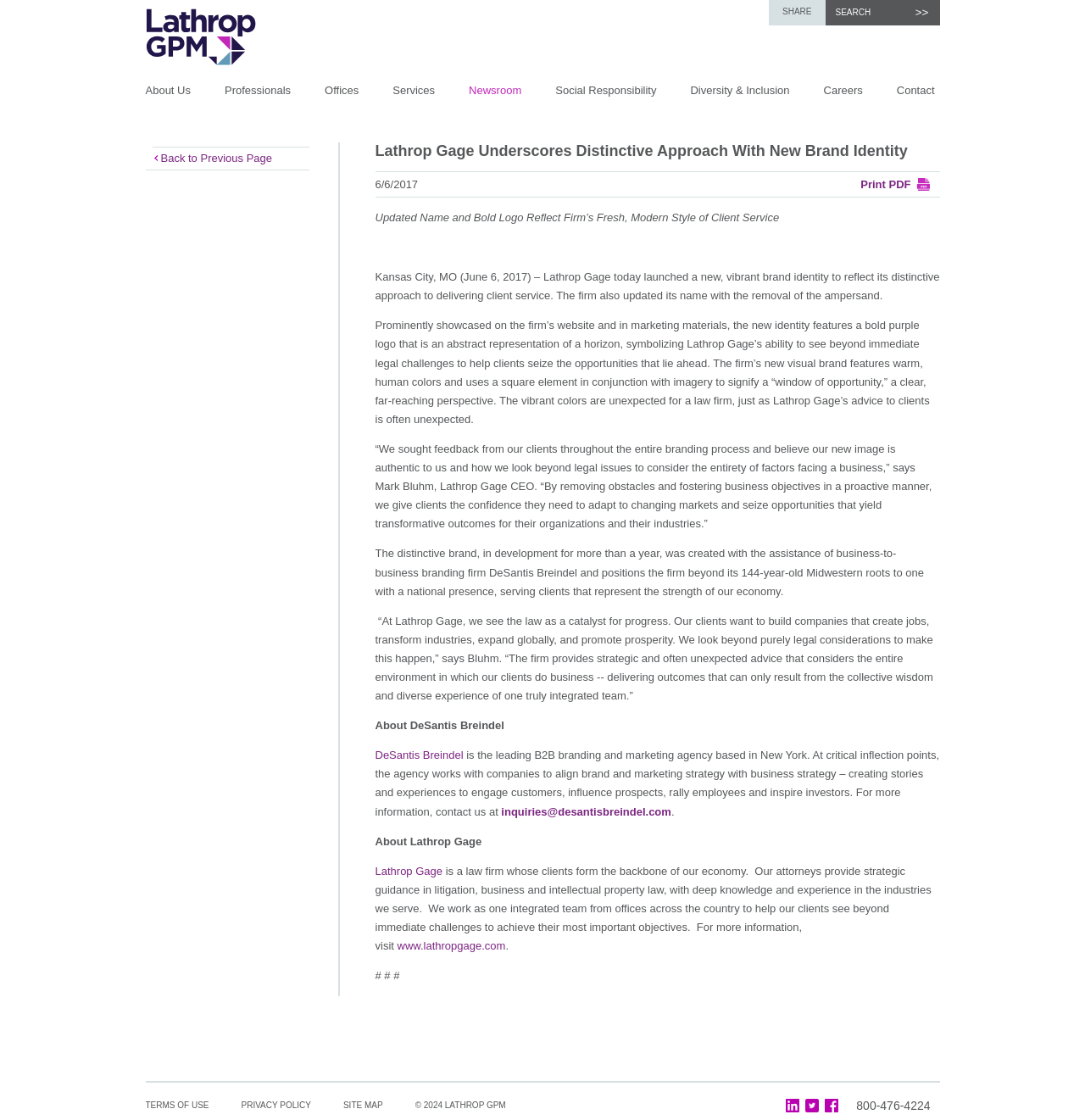What is the purpose of the new brand identity?
Look at the screenshot and respond with a single word or phrase.

To reflect firm's distinctive approach